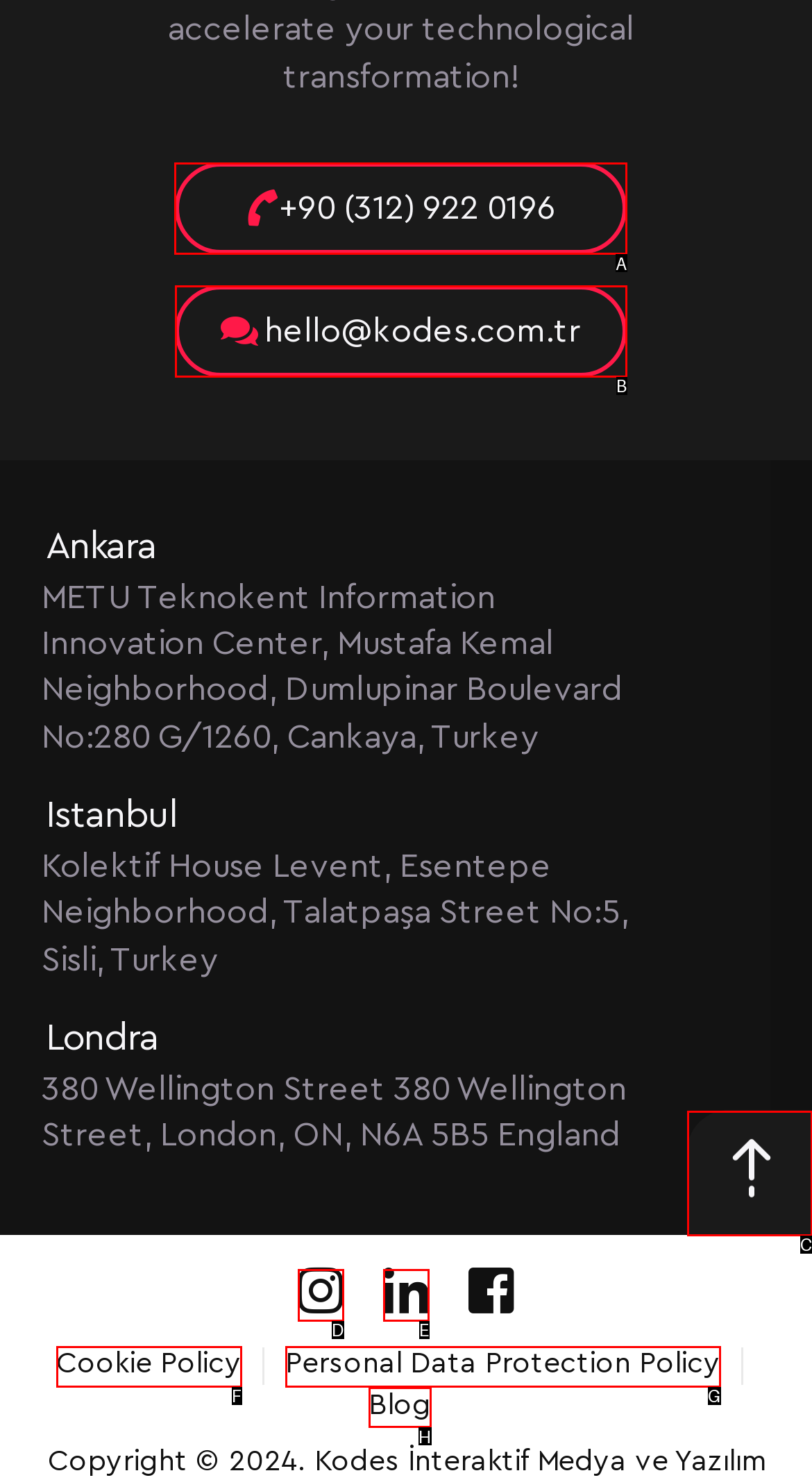Which lettered option should I select to achieve the task: click the phone number link according to the highlighted elements in the screenshot?

A